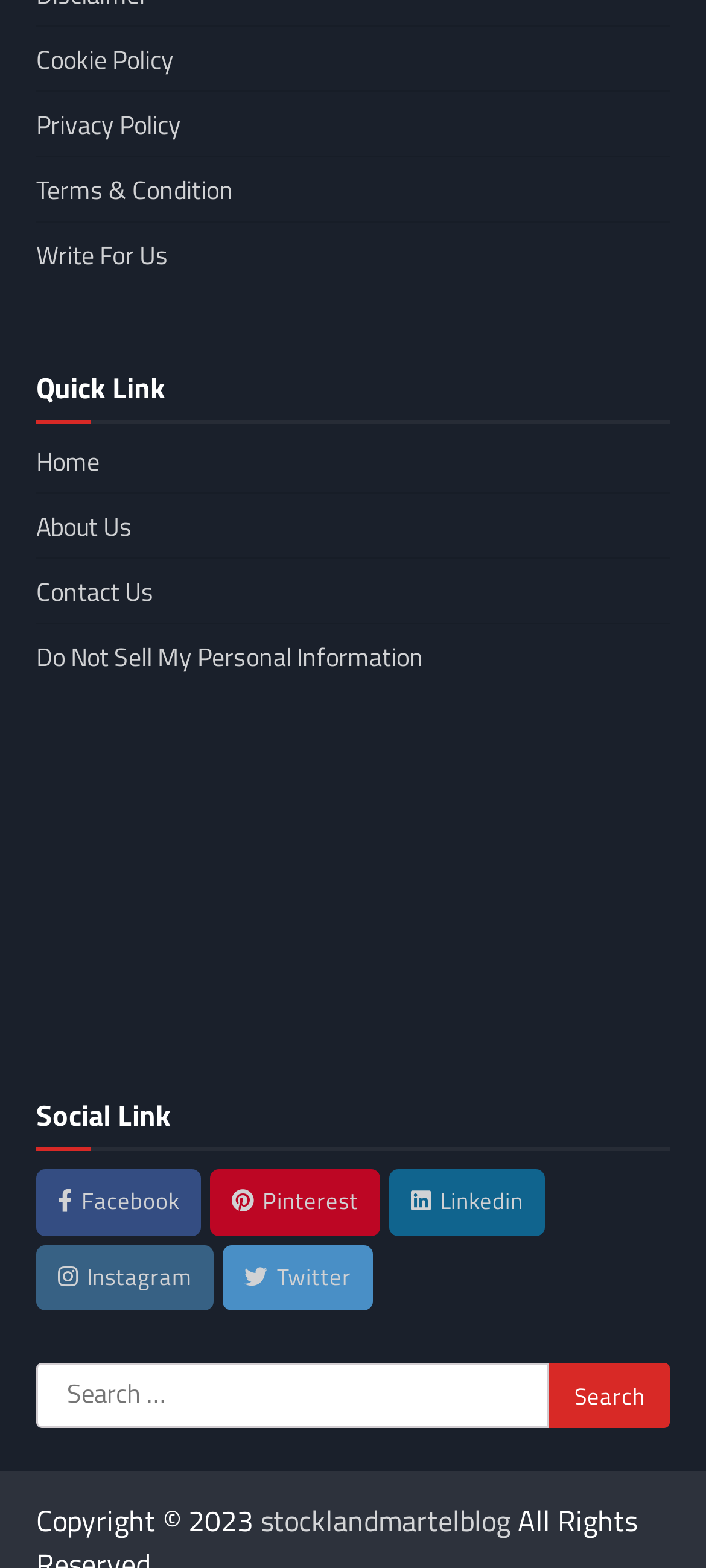How many links are available in the footer section?
Refer to the image and respond with a one-word or short-phrase answer.

9